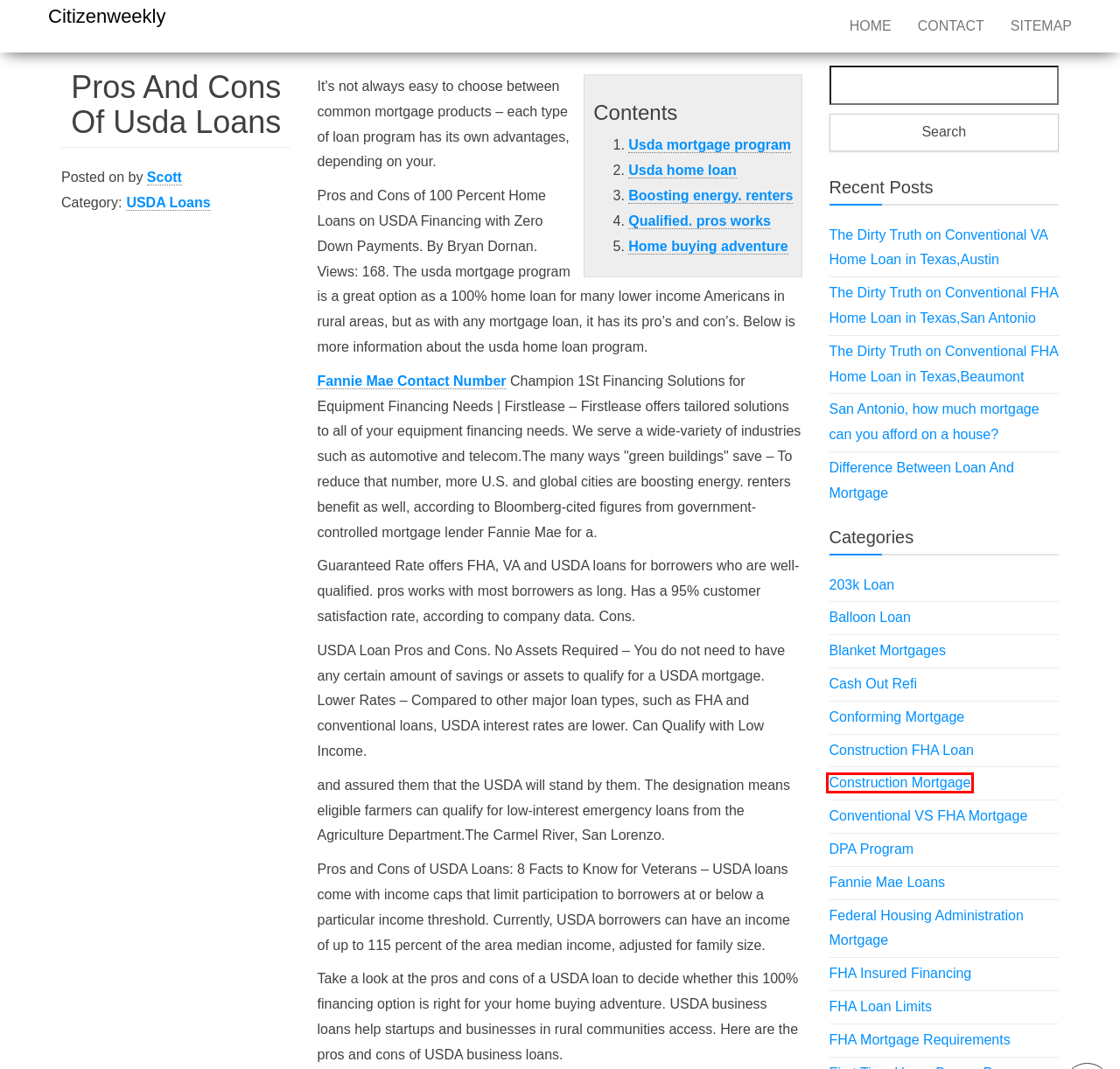Observe the webpage screenshot and focus on the red bounding box surrounding a UI element. Choose the most appropriate webpage description that corresponds to the new webpage after clicking the element in the bounding box. Here are the candidates:
A. Construction Payment Loan Down - Citizenweekly
B. Lenders Largest Fha - Citizenweekly
C. Scott, Author at Citizenweekly
D. Number Contact Mae Fannie - Citizenweekly
E. Mortgage 203K Today Rates - Citizenweekly
F. Negative Close To Cash - Citizenweekly
G. A Is For House A Rehab What Loan - Citizenweekly
H. First Home Government Loan Buyers - Citizenweekly

A